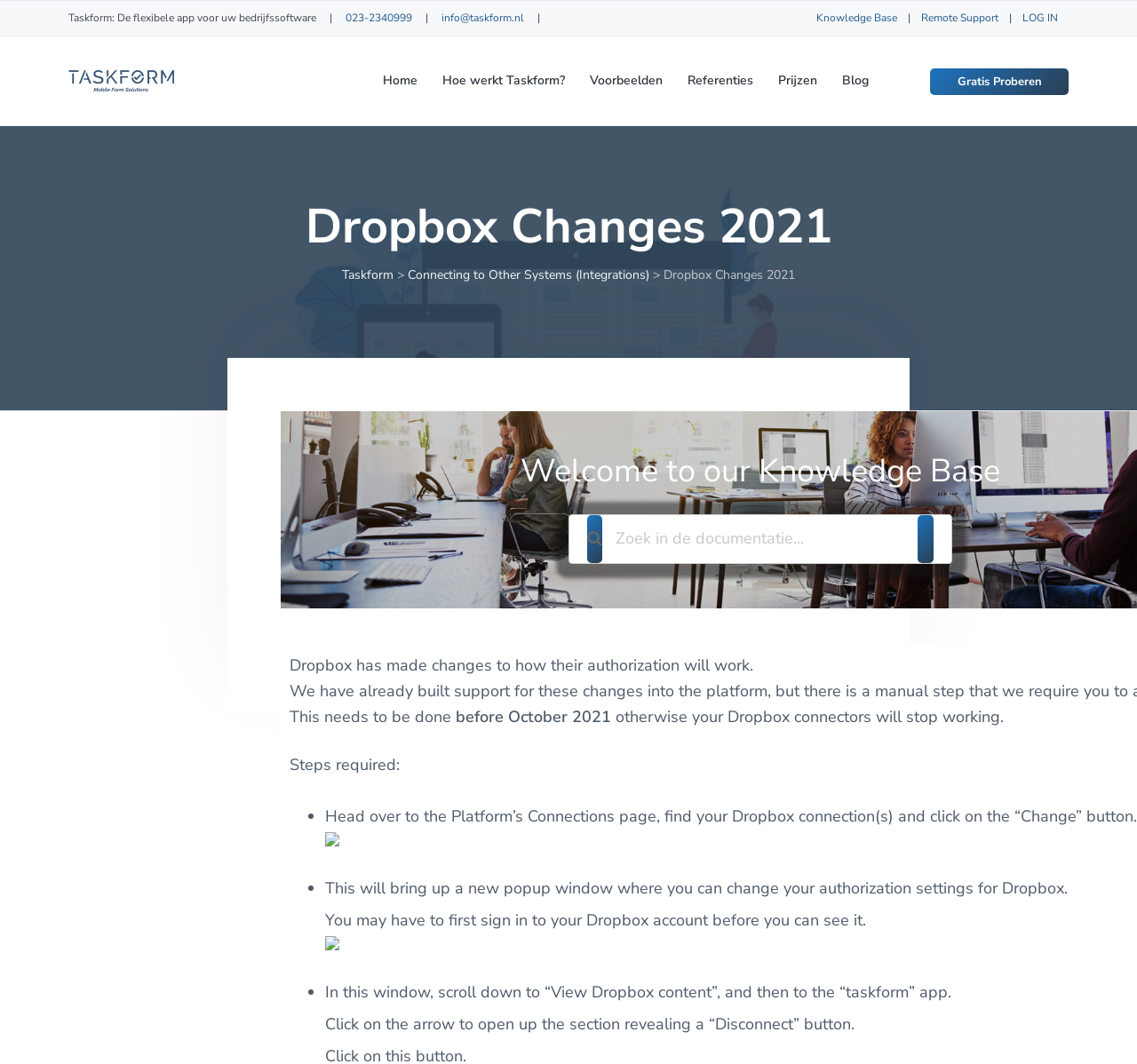Please locate the bounding box coordinates for the element that should be clicked to achieve the following instruction: "Click on the Gratis Proberen button". Ensure the coordinates are given as four float numbers between 0 and 1, i.e., [left, top, right, bottom].

[0.818, 0.064, 0.94, 0.09]